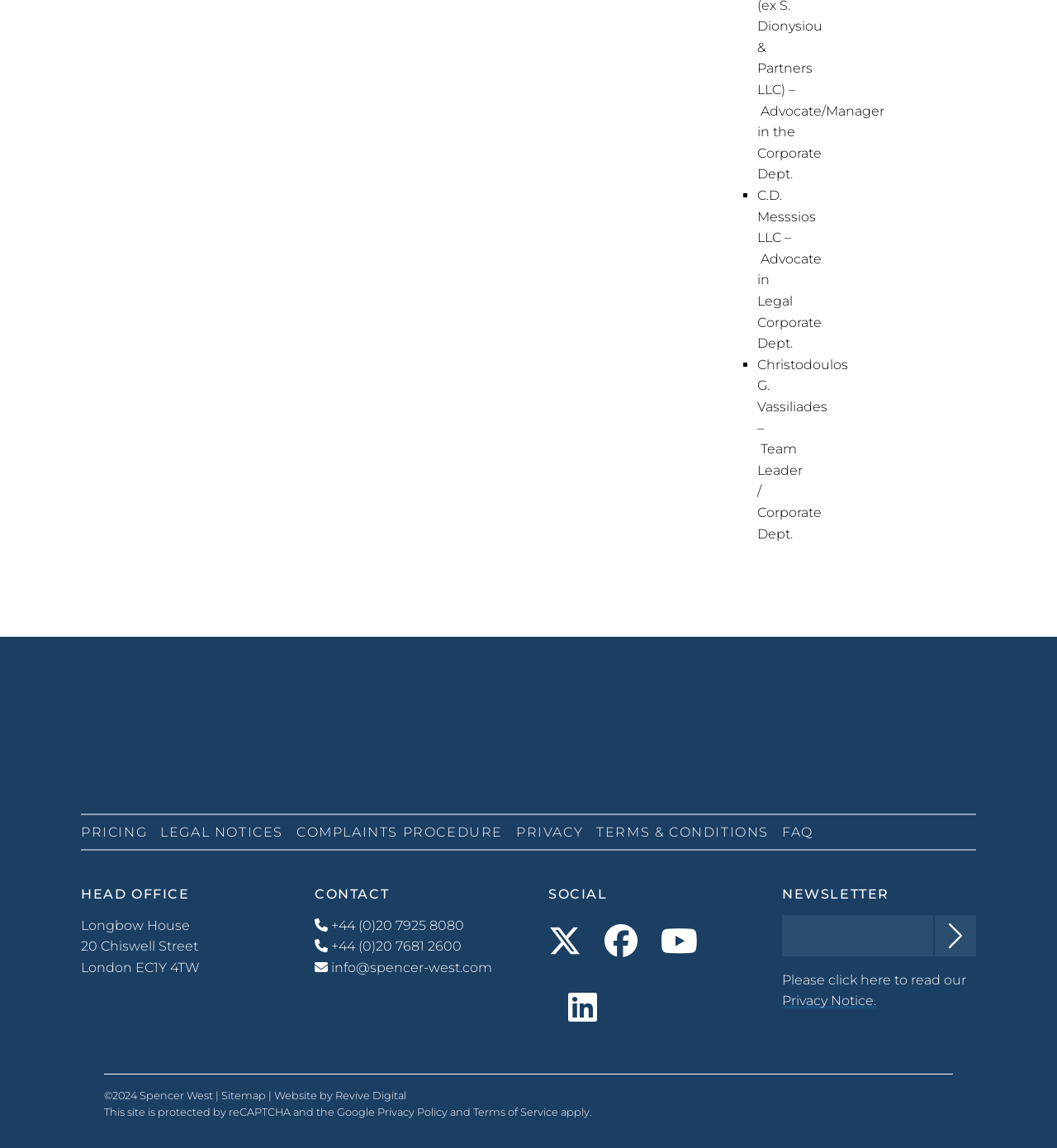What is the address of the head office?
Please provide a detailed and comprehensive answer to the question.

The address of the head office can be found in the middle section of the webpage, where it is written in a series of static text elements as 'Longbow House', '20 Chiswell Street', and 'London EC1Y 4TW'.